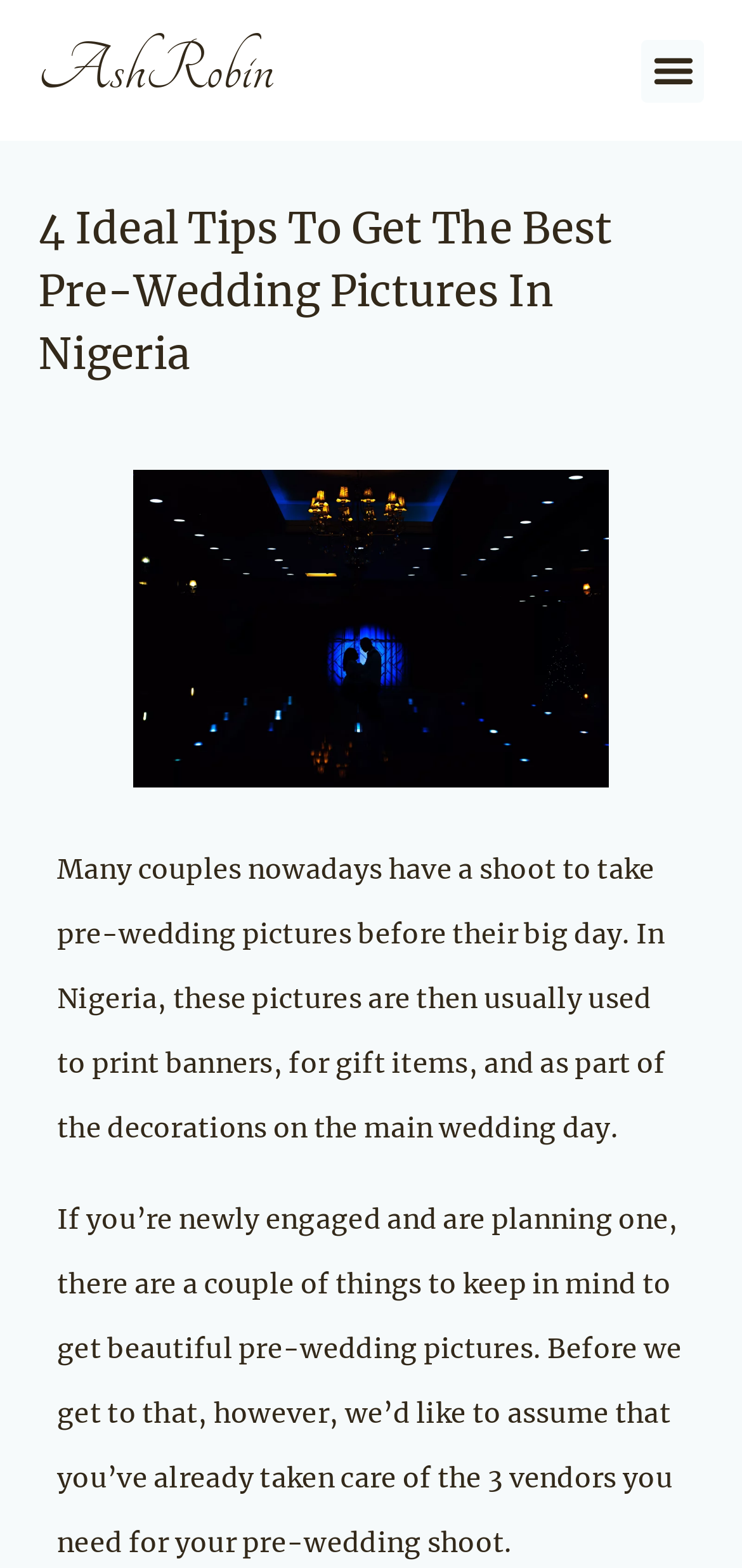Create an elaborate caption for the webpage.

The webpage appears to be an article or blog post about pre-wedding pictures in Nigeria. At the top left, there is a heading "AshRobin" which is also a link. To the right of this heading, there is a button labeled "Menu Toggle". 

Below the heading, there is a larger heading that reads "4 Ideal Tips To Get The Best Pre-Wedding Pictures In Nigeria". 

Underneath this heading, there is a figure that takes up a significant portion of the page, which contains an image of an artistic silhouette pre-wedding picture at Lagos Travel Inn in Ikeja. 

To the left of the image, there are two blocks of text. The first block of text explains the purpose of pre-wedding pictures in Nigeria, stating that they are used to print banners, for gift items, and as part of the decorations on the main wedding day. 

The second block of text appears to be an introduction to the article, assuming that the reader has already taken care of the necessary vendors for their pre-wedding shoot and is now ready to learn about getting beautiful pre-wedding pictures.